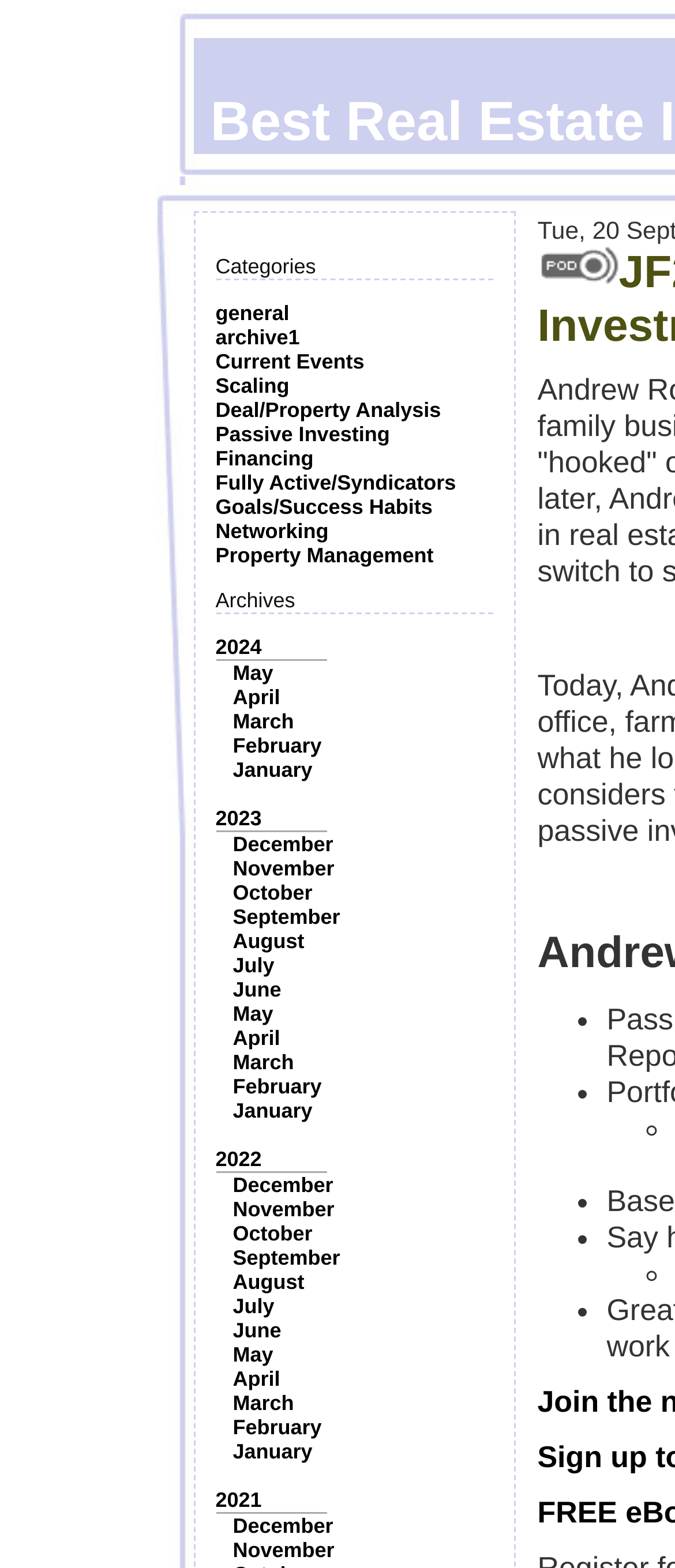What is the purpose of the list markers?
Please use the visual content to give a single word or phrase answer.

To indicate bullet points